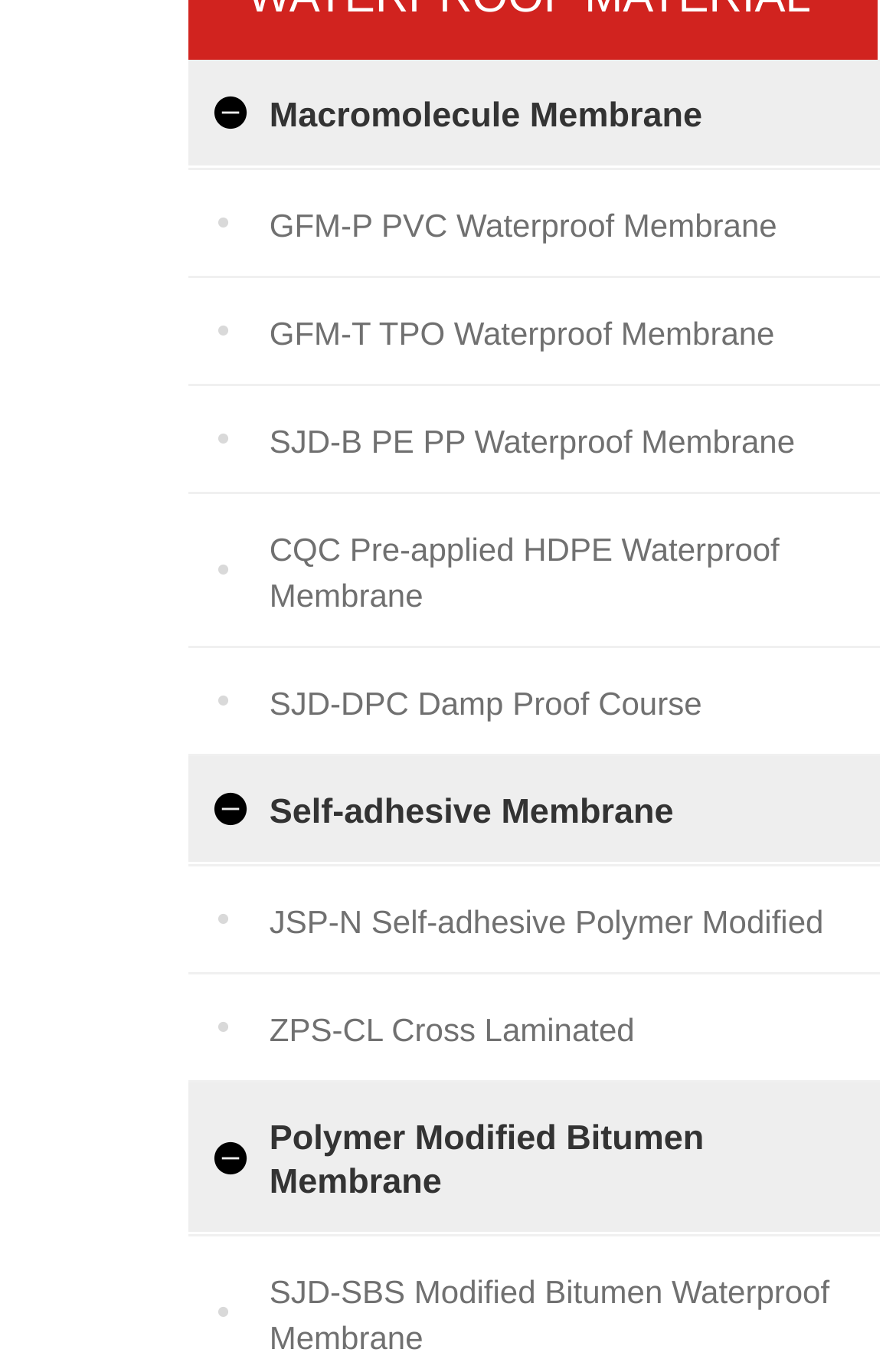How many polymer modified membranes are listed?
Using the visual information, answer the question in a single word or phrase.

2